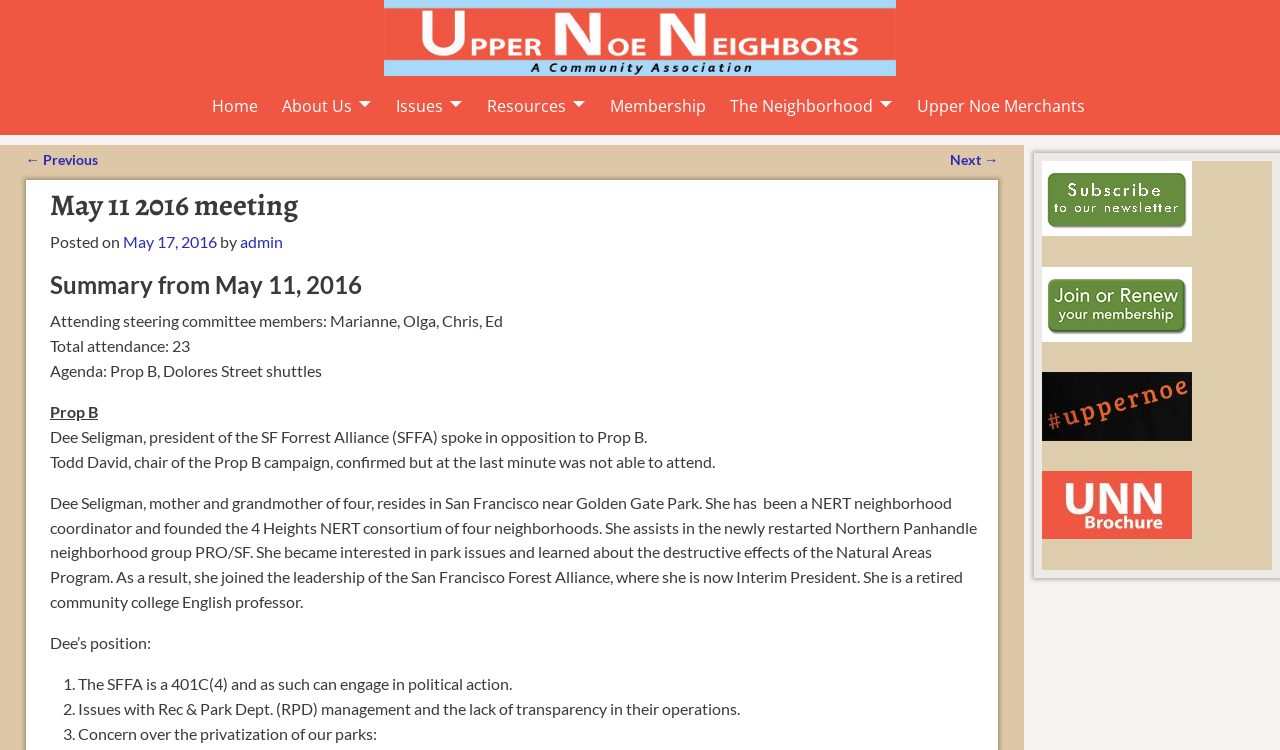Using the element description: "Water sports", determine the bounding box coordinates for the specified UI element. The coordinates should be four float numbers between 0 and 1, [left, top, right, bottom].

None